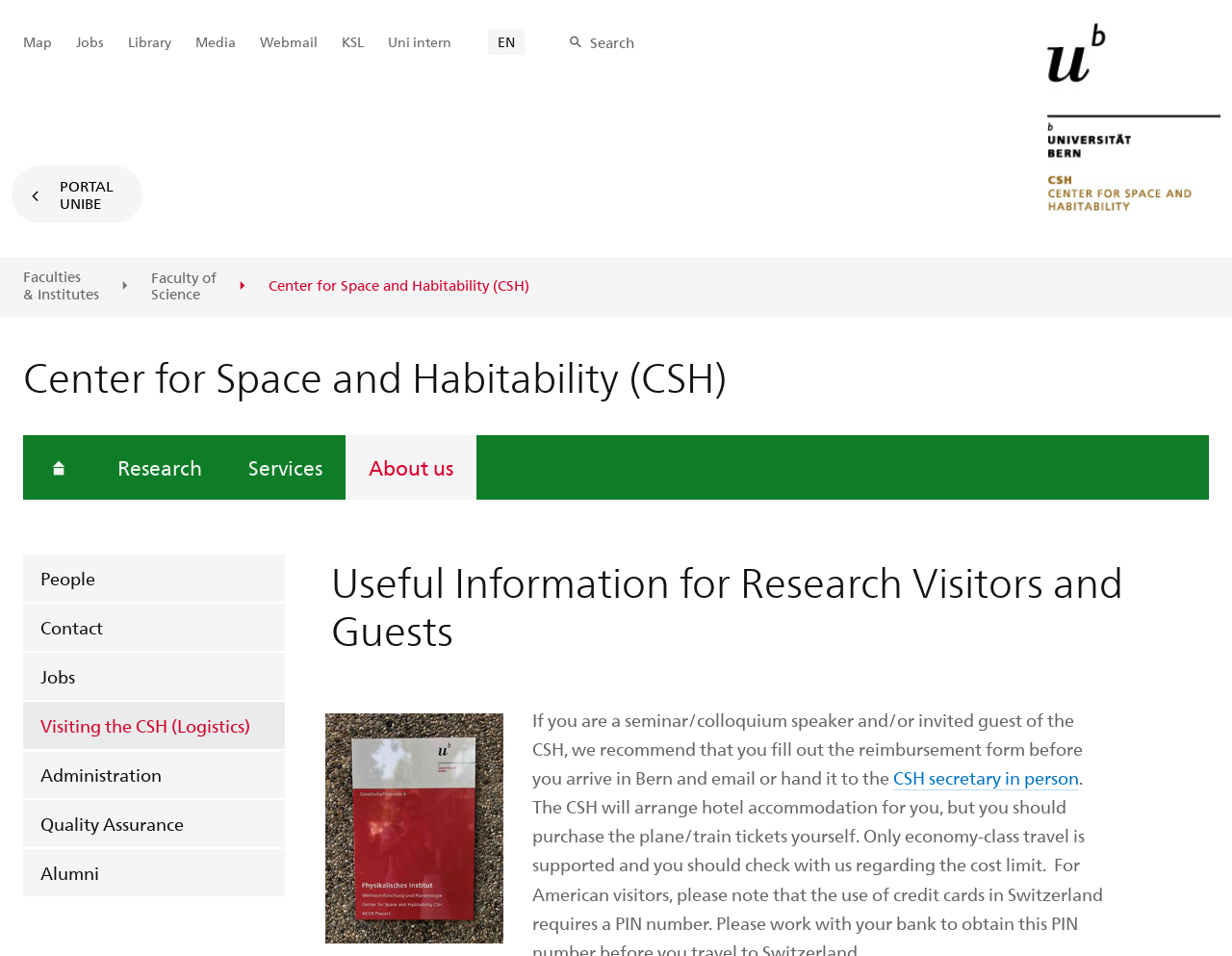Review the image closely and give a comprehensive answer to the question: What is the purpose of the reimbursement form?

I found the answer by reading the text on the webpage, which states 'If you are a seminar/colloquium speaker and/or invited guest of the CSH, we recommend that you fill out the reimbursement form...'.